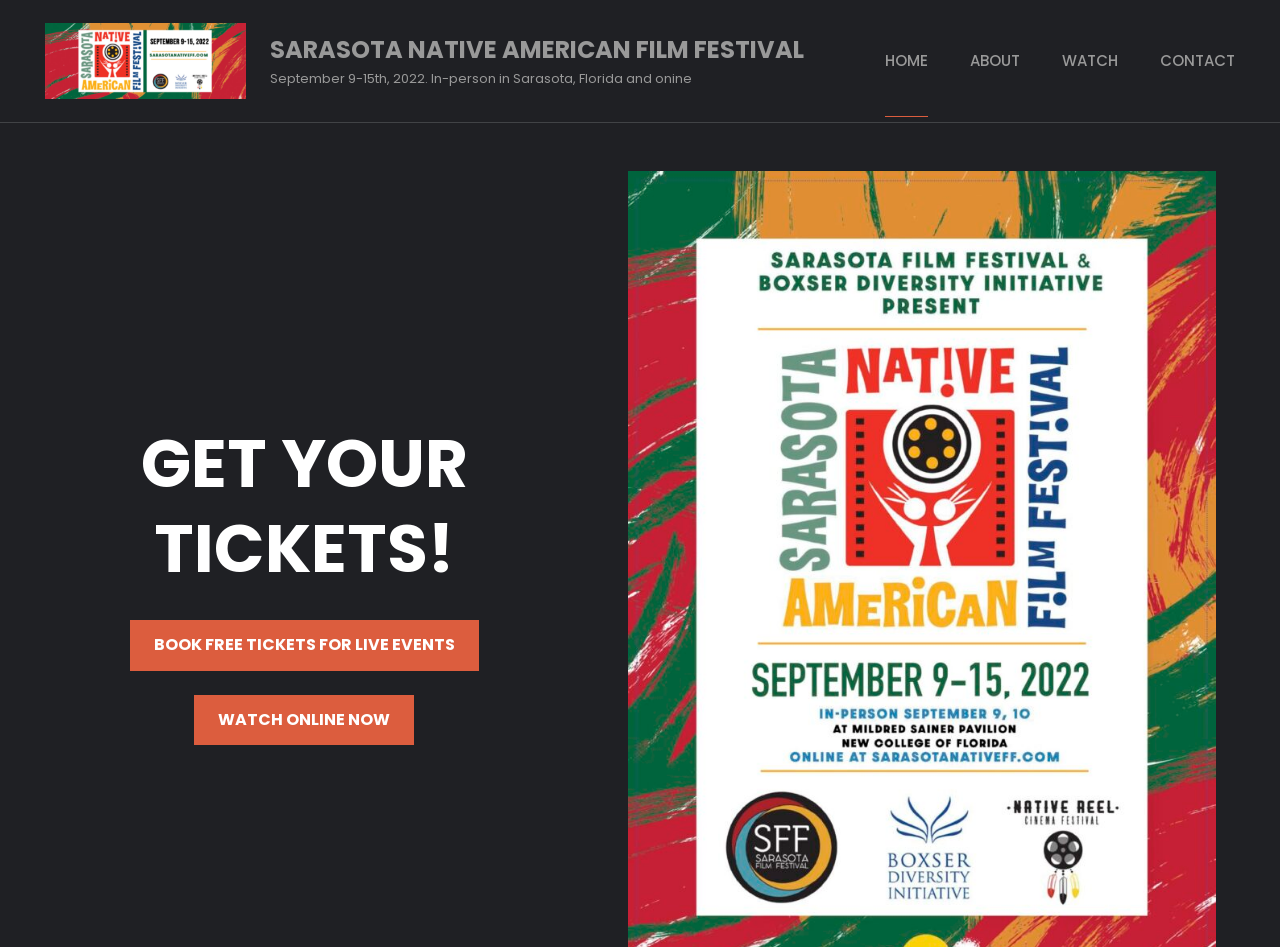What is the time period of the festival?
Please answer the question with a detailed and comprehensive explanation.

The webpage explicitly states the dates of the festival, which are September 9-15th, 2022.